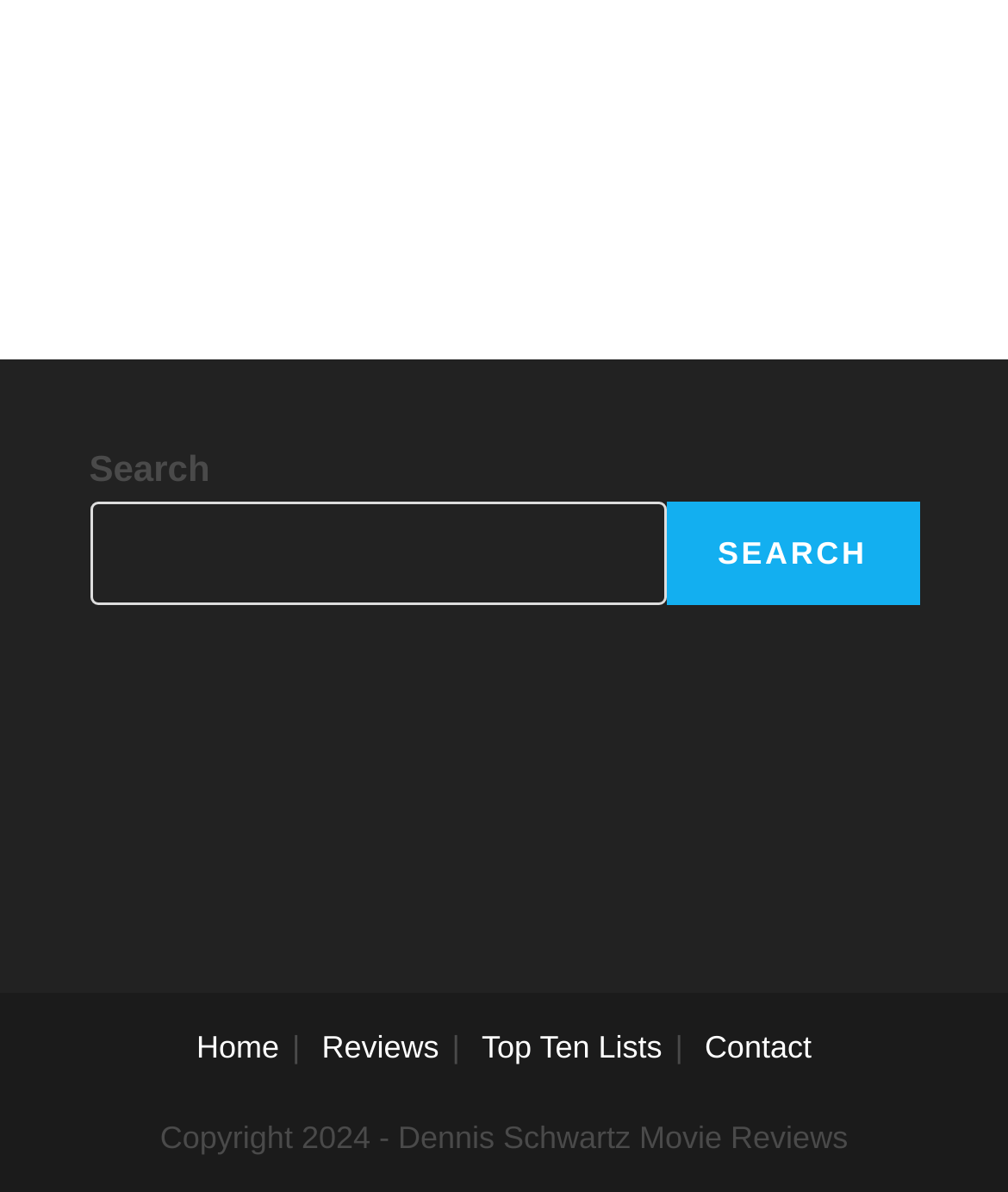What type of content is likely to be found on the website?
Please answer the question as detailed as possible based on the image.

The website's title and copyright information suggest that the website is focused on movie reviews, and the presence of a search box and links to different sections of the website imply that users can find and read movie reviews on the website.